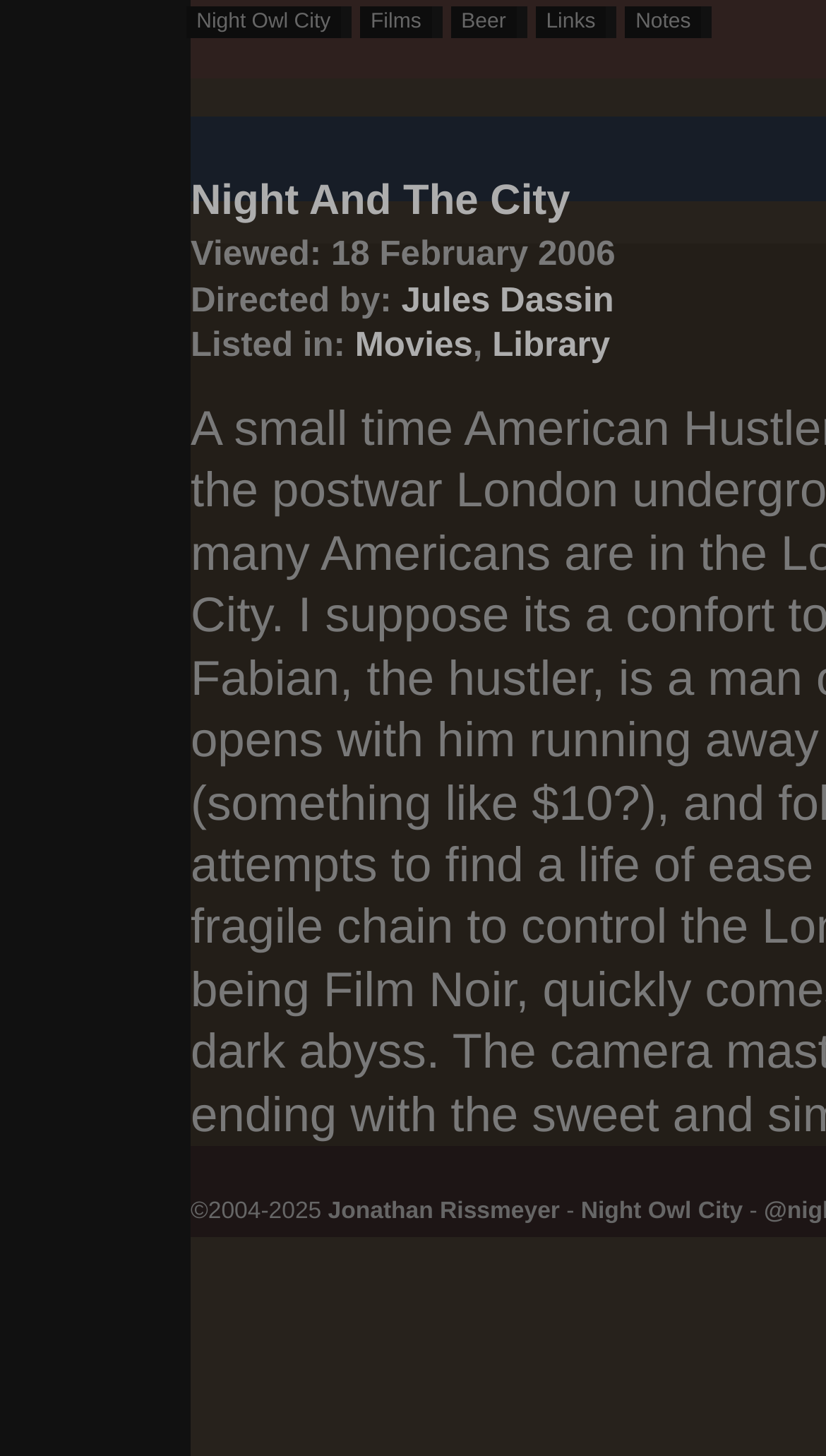Please provide a comprehensive response to the question below by analyzing the image: 
Who is the copyright holder of the website?

I searched for the copyright symbol '©' and found it near the text '2004-2025'. Then, I looked for nearby text that could indicate the copyright holder and found the link 'Jonathan Rissmeyer'.